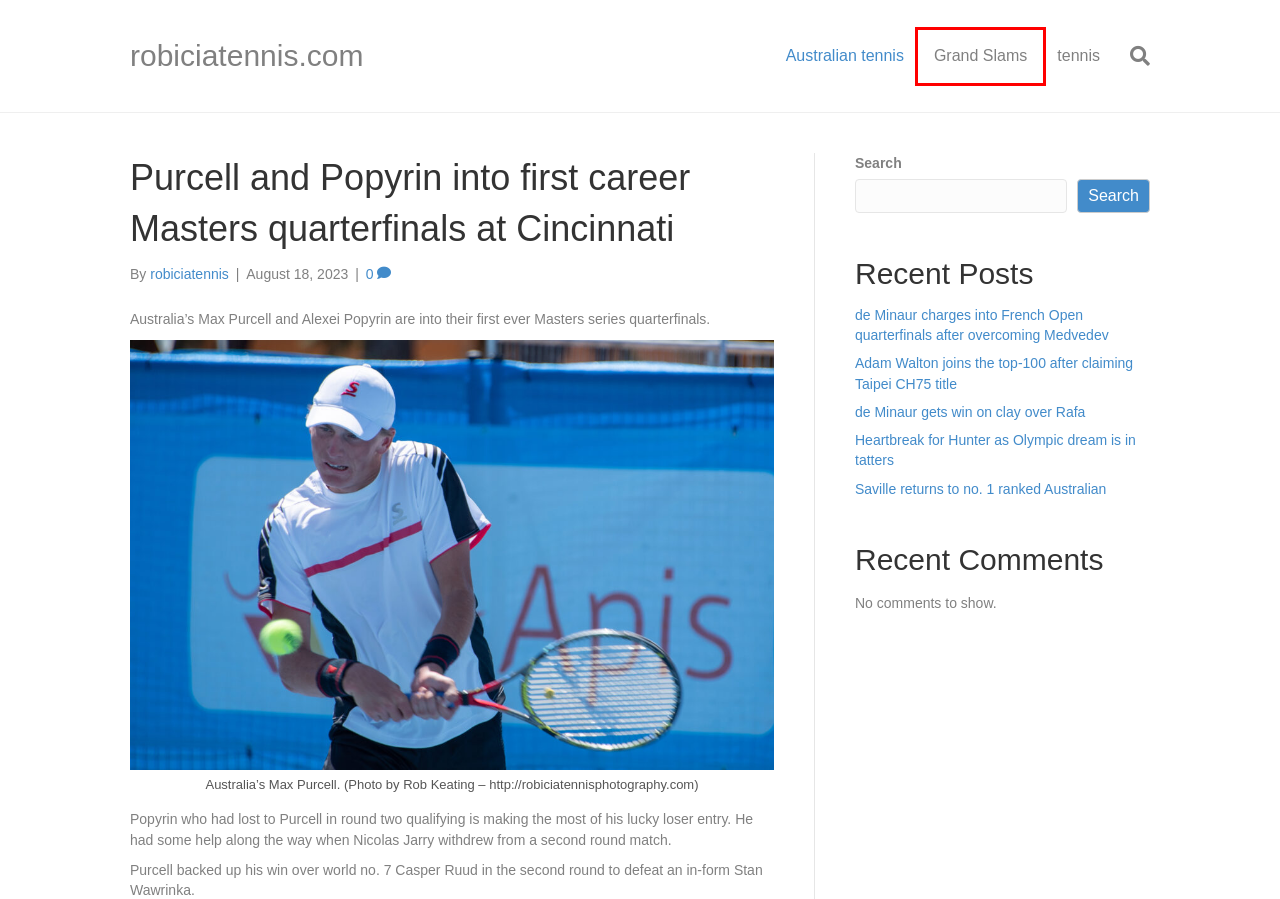Review the screenshot of a webpage that includes a red bounding box. Choose the most suitable webpage description that matches the new webpage after clicking the element within the red bounding box. Here are the candidates:
A. robiciatennis – robiciatennis.com
B. Grand Slams – robiciatennis.com
C. Adam Walton joins the top-100 after claiming Taipei CH75 title – robiciatennis.com
D. Saville returns to no. 1 ranked Australian – robiciatennis.com
E. robiciatennis.com – Covering Australian tennis
F. de Minaur charges into French Open quarterfinals after overcoming Medvedev – robiciatennis.com
G. Heartbreak for Hunter as Olympic dream is in tatters – robiciatennis.com
H. Australian tennis – robiciatennis.com

B